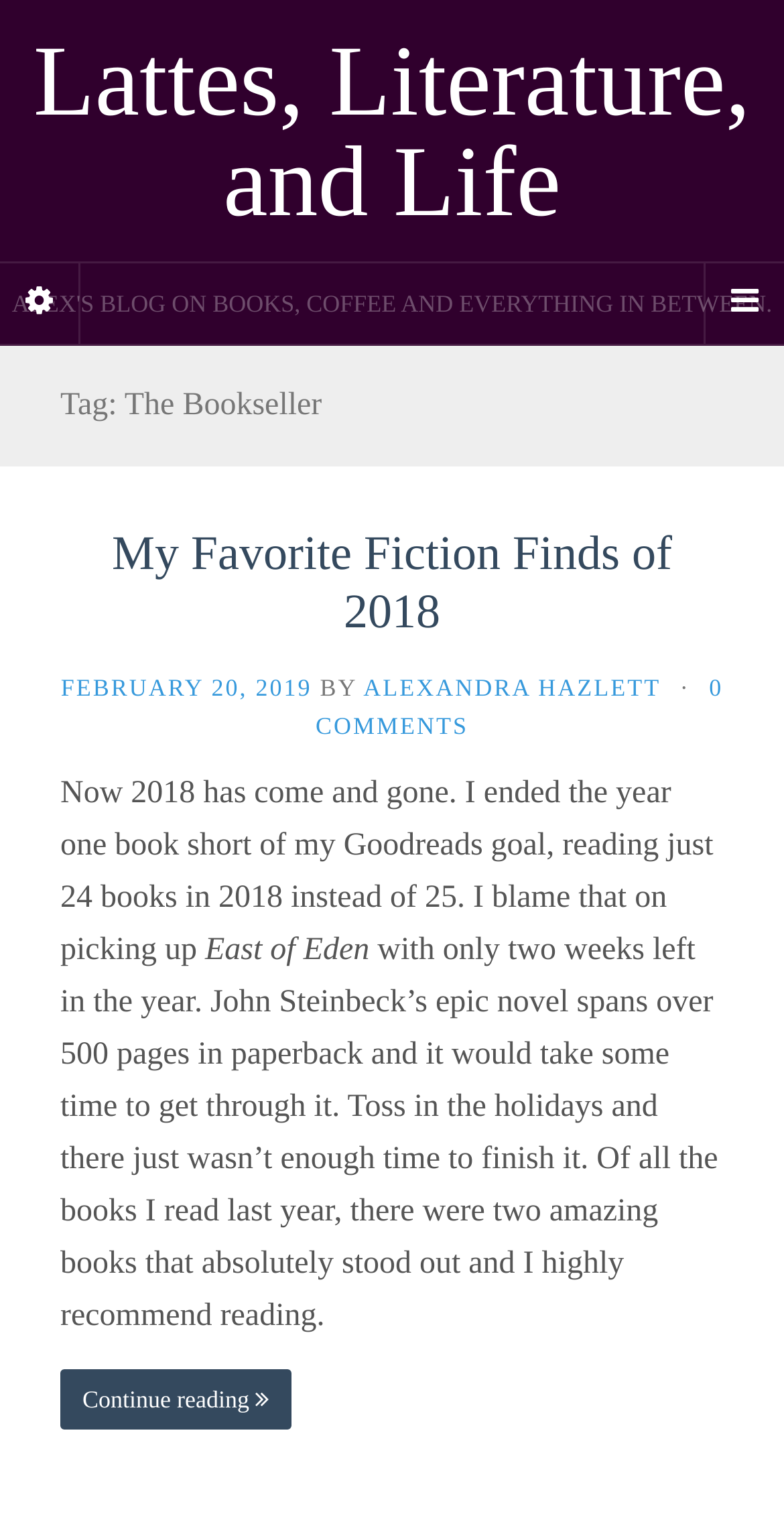Find the bounding box coordinates of the area to click in order to follow the instruction: "Read the blog post 'My Favorite Fiction Finds of 2018'".

[0.143, 0.349, 0.857, 0.422]